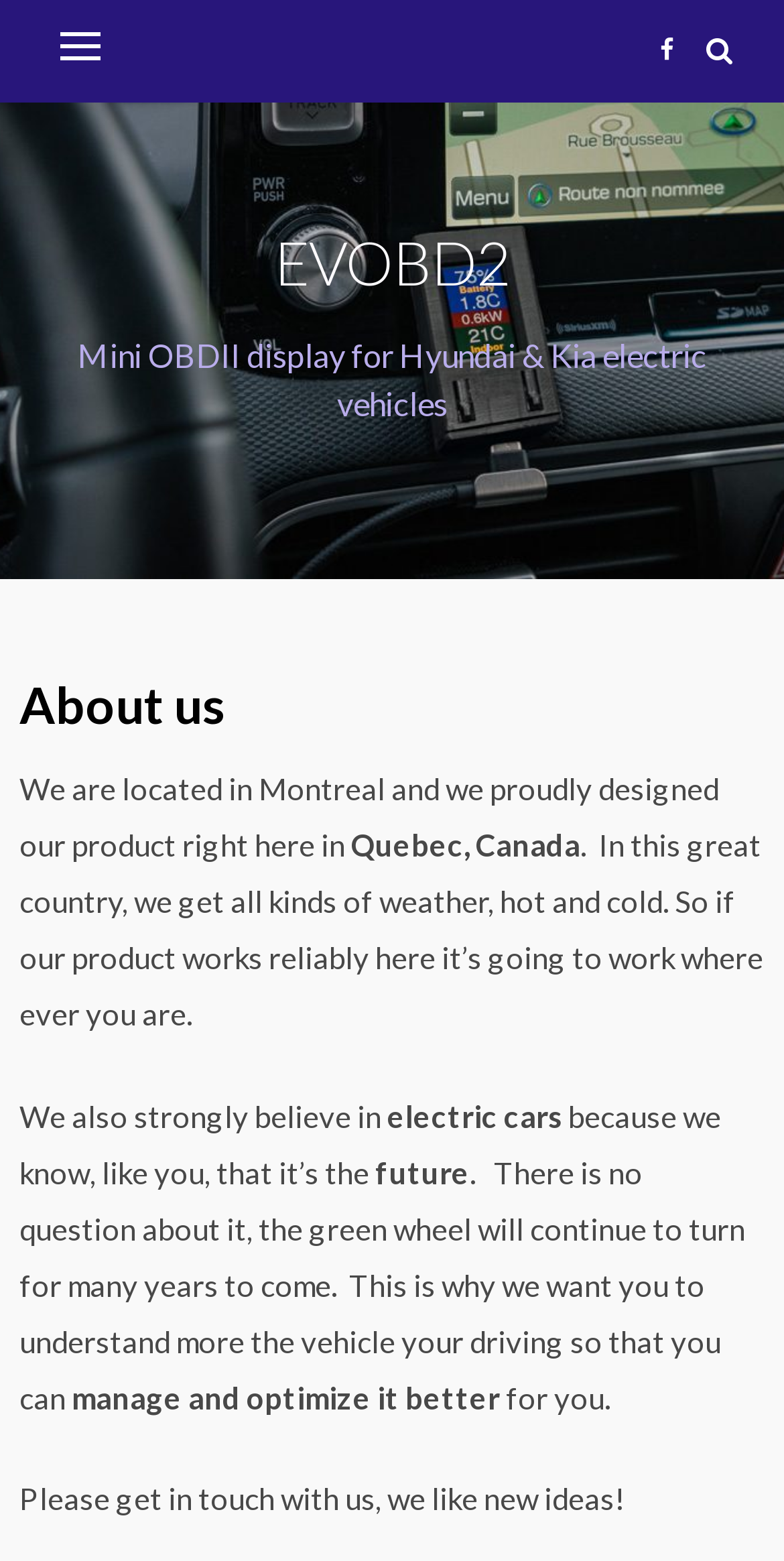Provide a short, one-word or phrase answer to the question below:
What does EVOBD2 encourage users to do?

Get in touch with them for new ideas